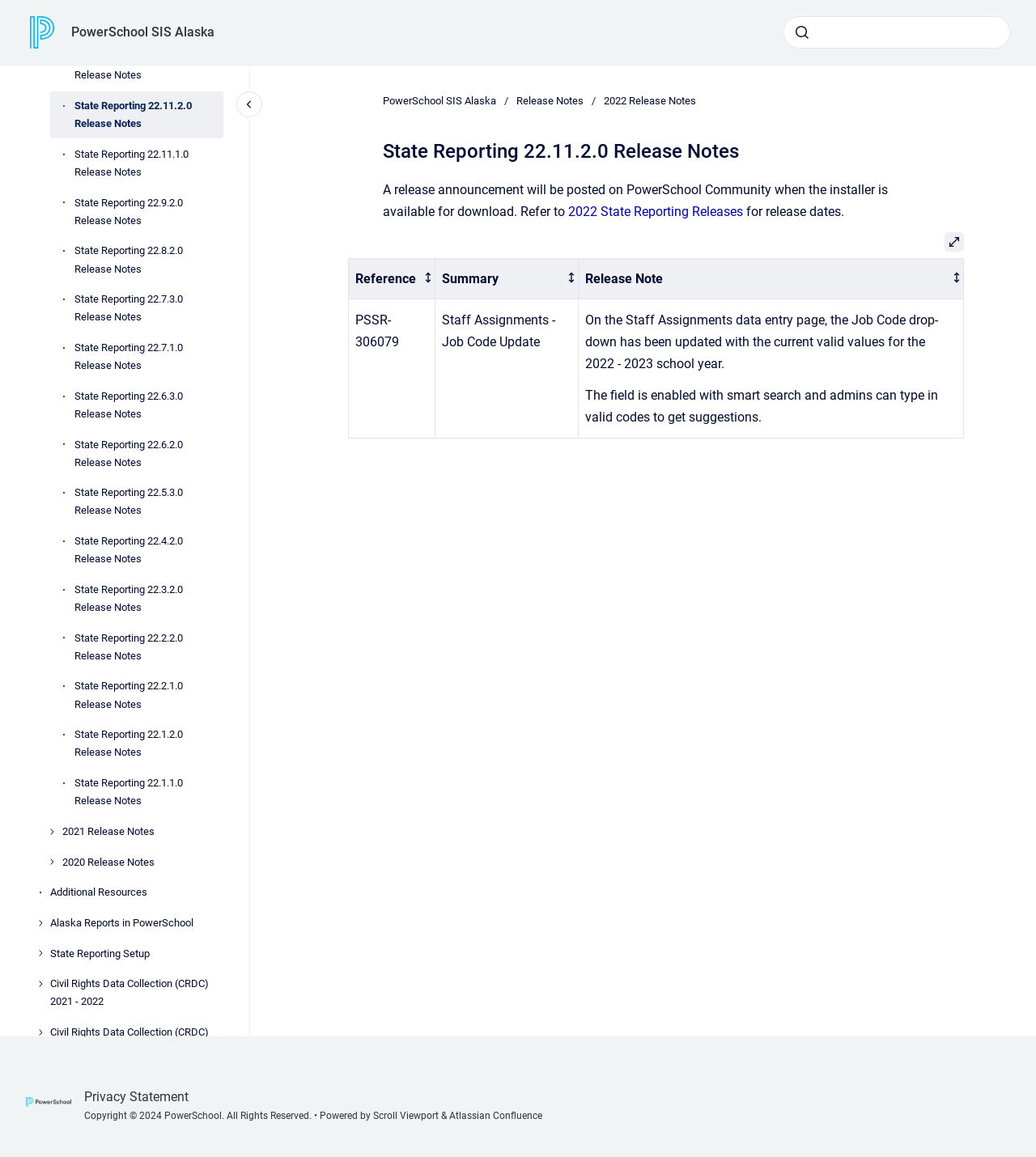Locate the bounding box coordinates of the clickable element to fulfill the following instruction: "Go to PowerSchool SIS Alaska". Provide the coordinates as four float numbers between 0 and 1 in the format [left, top, right, bottom].

[0.069, 0.01, 0.207, 0.046]